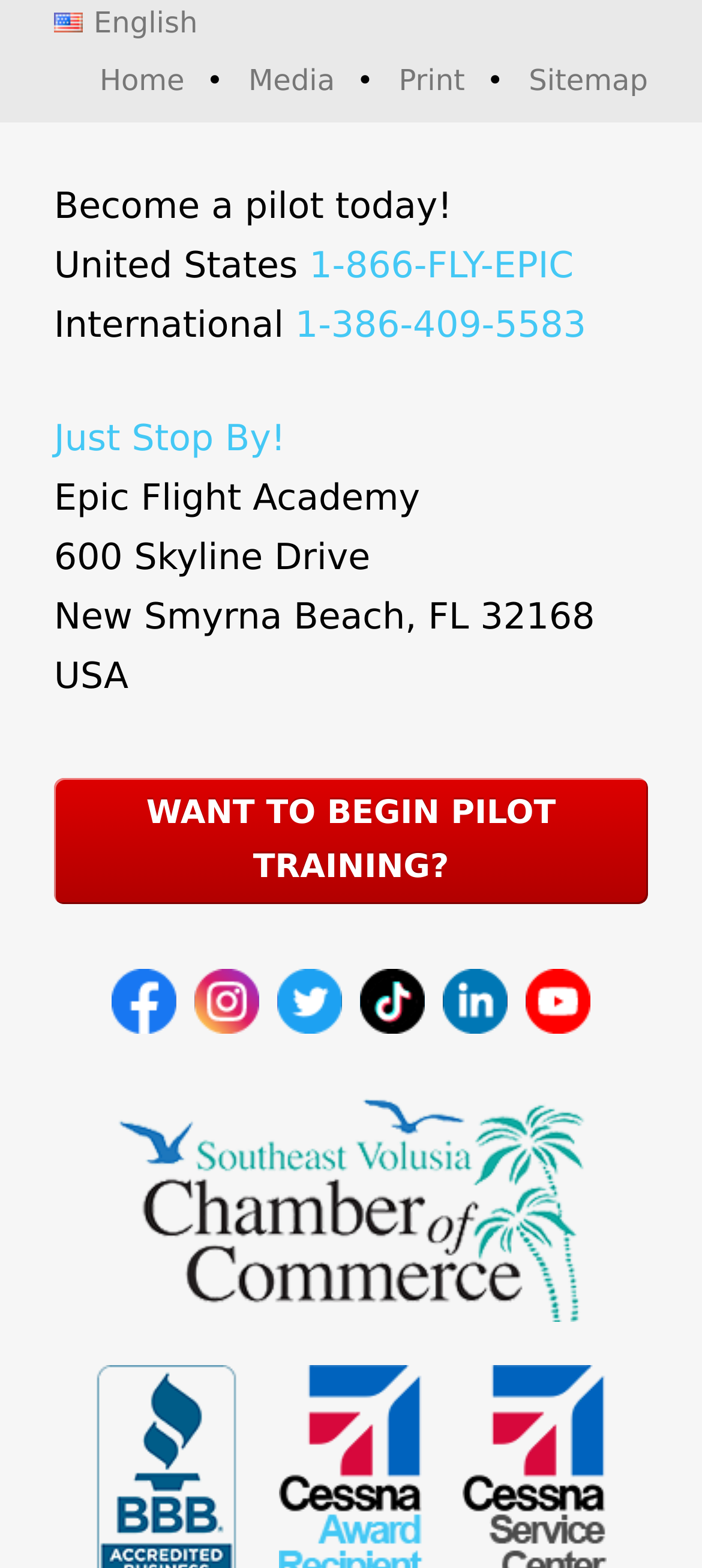Answer the question below in one word or phrase:
How many social media links are present on the webpage?

6